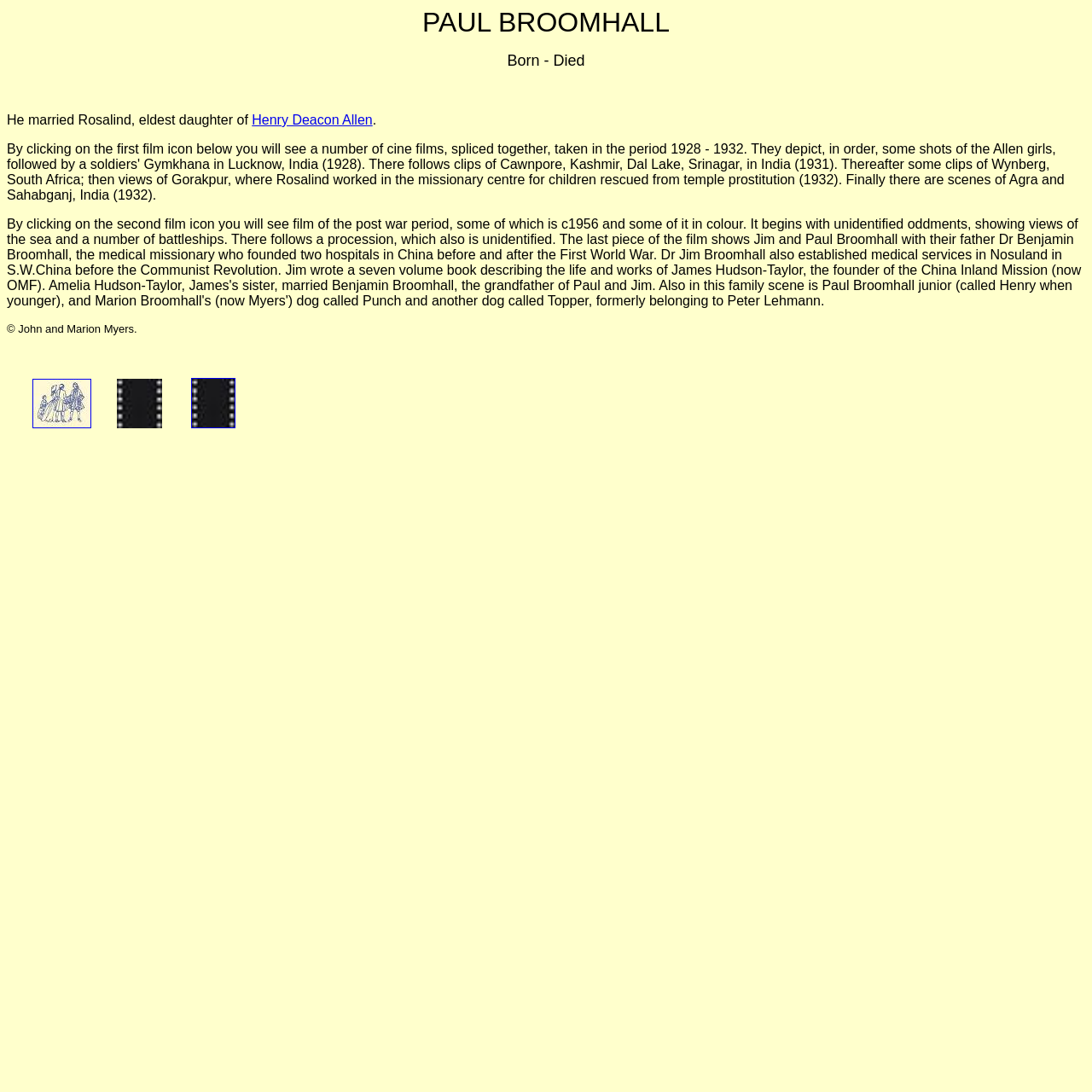Please find the bounding box coordinates (top-left x, top-left y, bottom-right x, bottom-right y) in the screenshot for the UI element described as follows: alt="Home"

[0.006, 0.381, 0.107, 0.395]